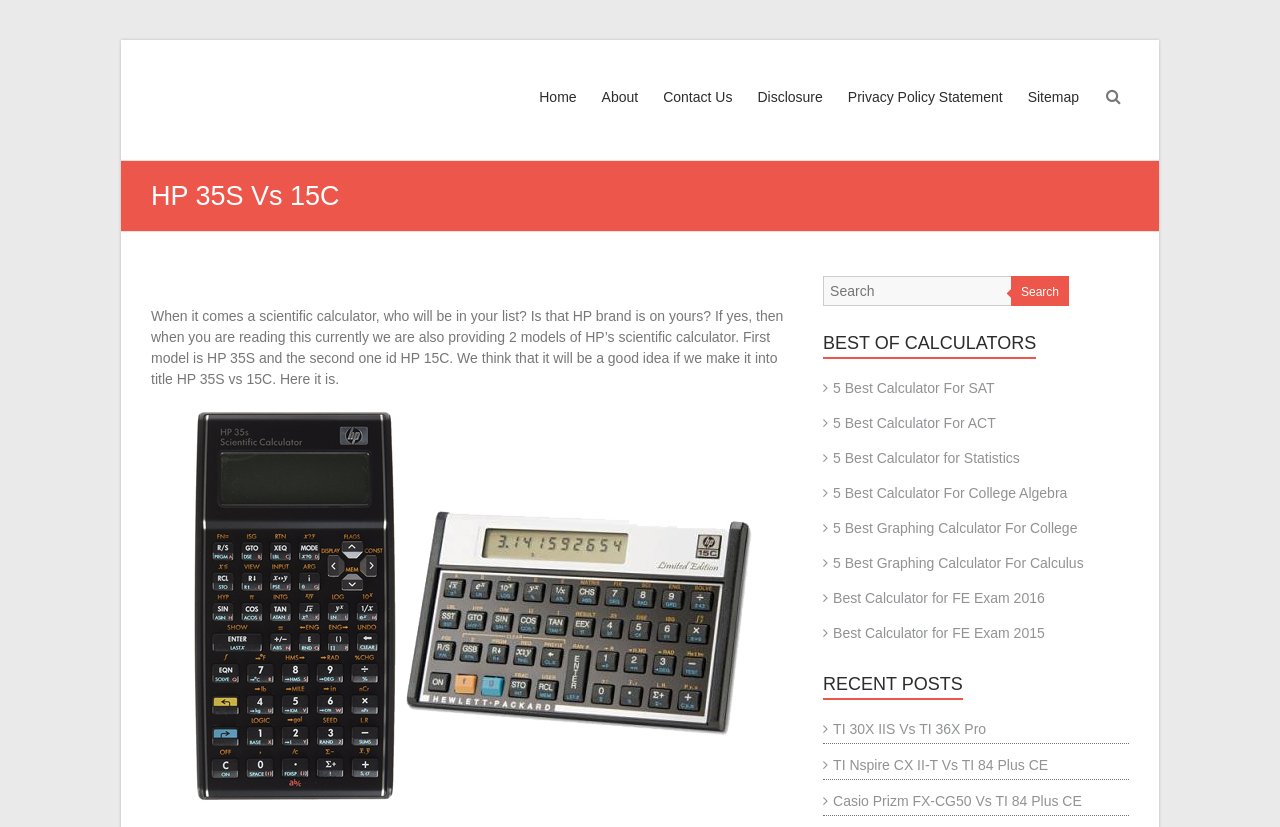From the details in the image, provide a thorough response to the question: What is the title of the second heading in the webpage?

The second heading in the webpage is 'HP 35S Vs 15C', which is a title that compares two models of HP scientific calculators.